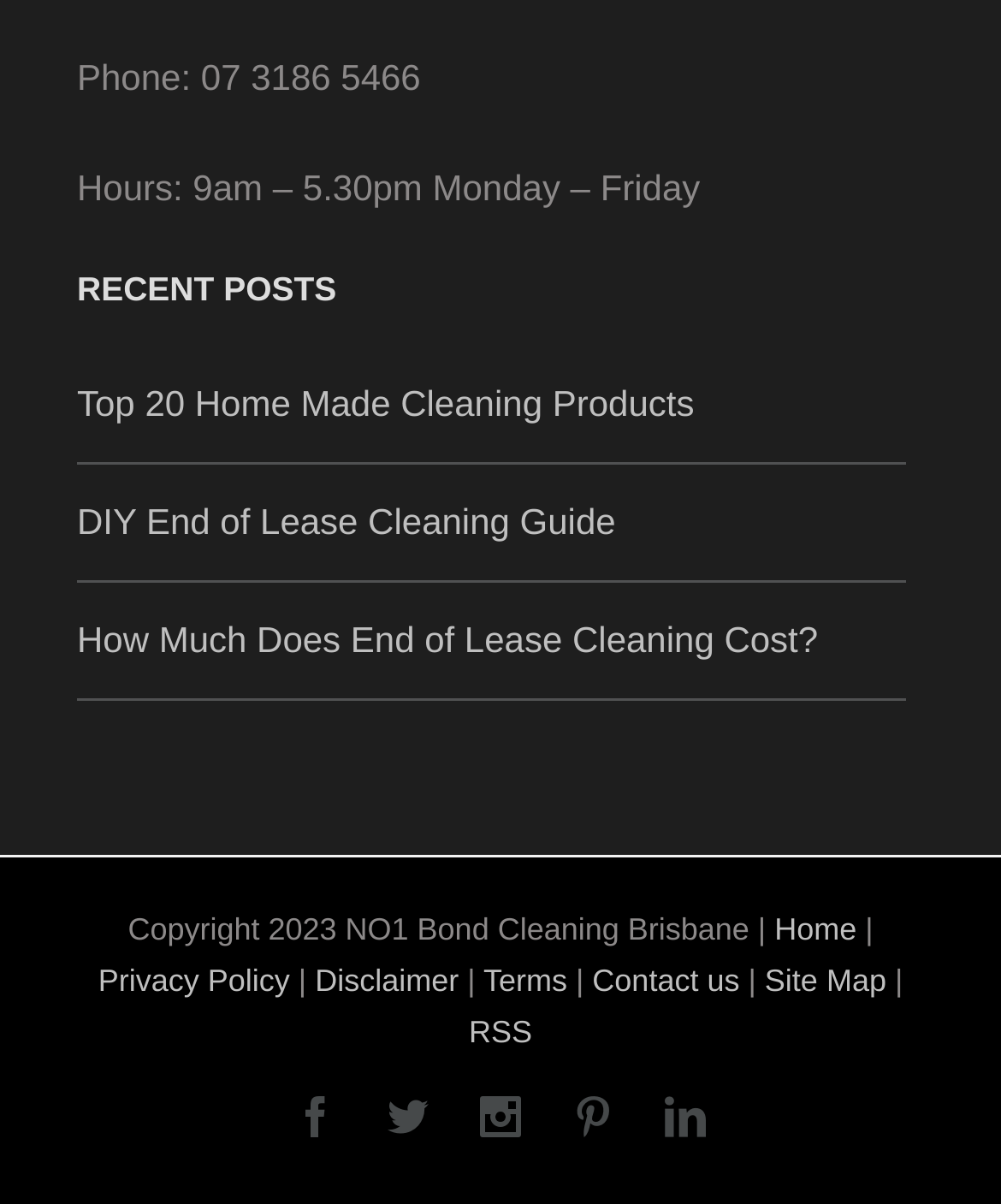Examine the image and give a thorough answer to the following question:
What is the title of the first recent post?

The title of the first recent post can be found in the link element 'Top 20 Home Made Cleaning Products', which is located below the heading 'RECENT POSTS'.